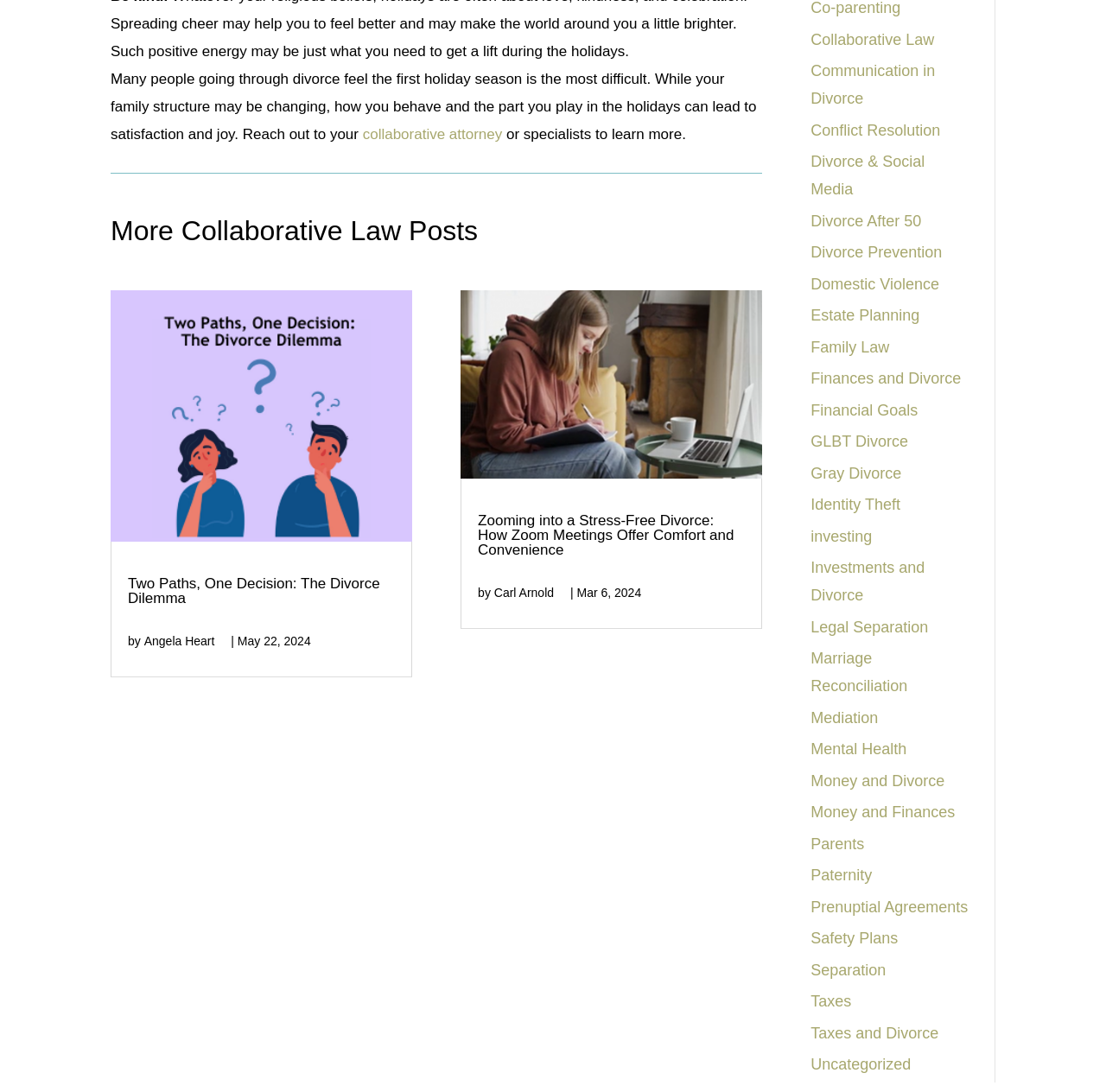Give a one-word or short phrase answer to the question: 
How many categories are listed on the right side of the webpage?

28